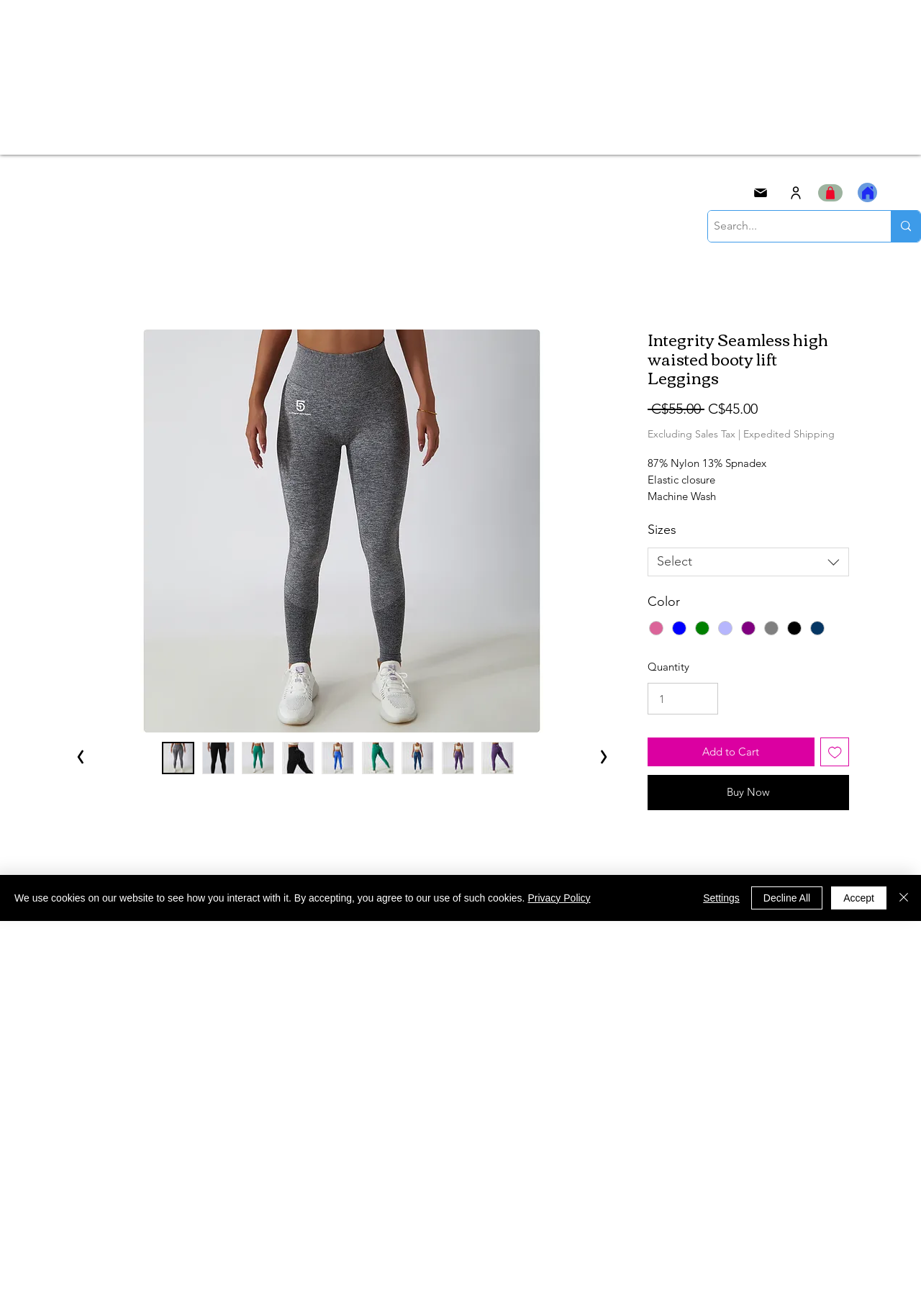Please determine and provide the text content of the webpage's heading.

  WELCOME 
To
 5IFGEN APPAREL